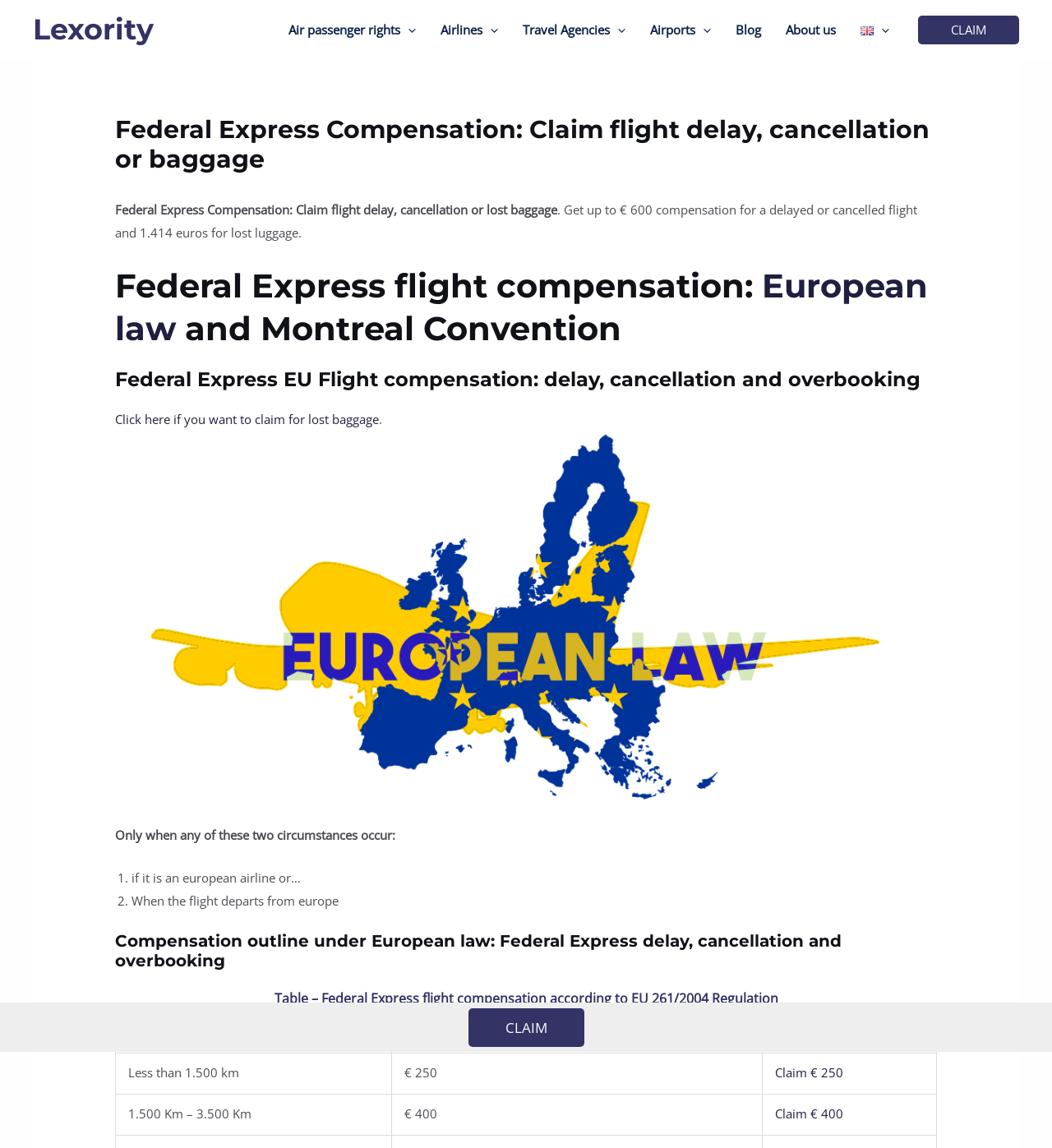What is the maximum compensation for a delayed or cancelled flight?
Please respond to the question with as much detail as possible.

The webpage provides a table outlining the compensation for delayed or cancelled flights, and according to the table, the maximum compensation is € 600.